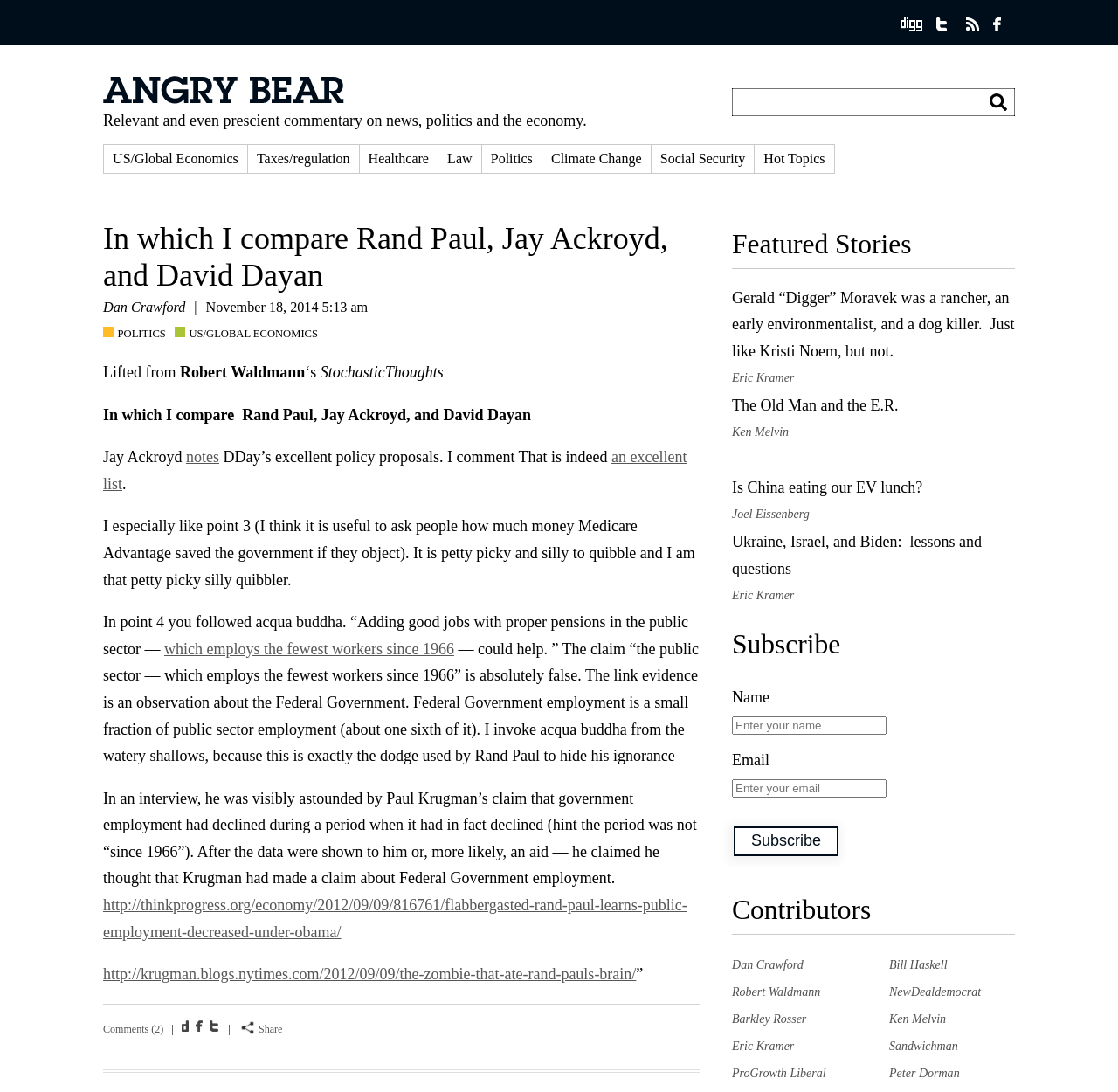Can you determine the bounding box coordinates of the area that needs to be clicked to fulfill the following instruction: "Subscribe to the newsletter"?

[0.655, 0.757, 0.75, 0.784]